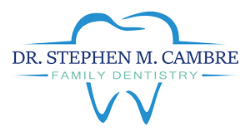Detail every significant feature and component of the image.

The image features the logo of Dr. Stephen M. Cambre Family Dentistry, prominently displaying the name "DR. STEPHEN M. CAMBRE" in bold, capitalized letters, set above the phrase "FAMILY DENTISTRY." The design incorporates a stylized tooth graphic, characterized by smooth curves and a vibrant blue color scheme, which symbolizes dental care and health. This logo reflects the practice's commitment to providing comprehensive dental services for families, emphasizing both professionalism and a welcoming atmosphere.